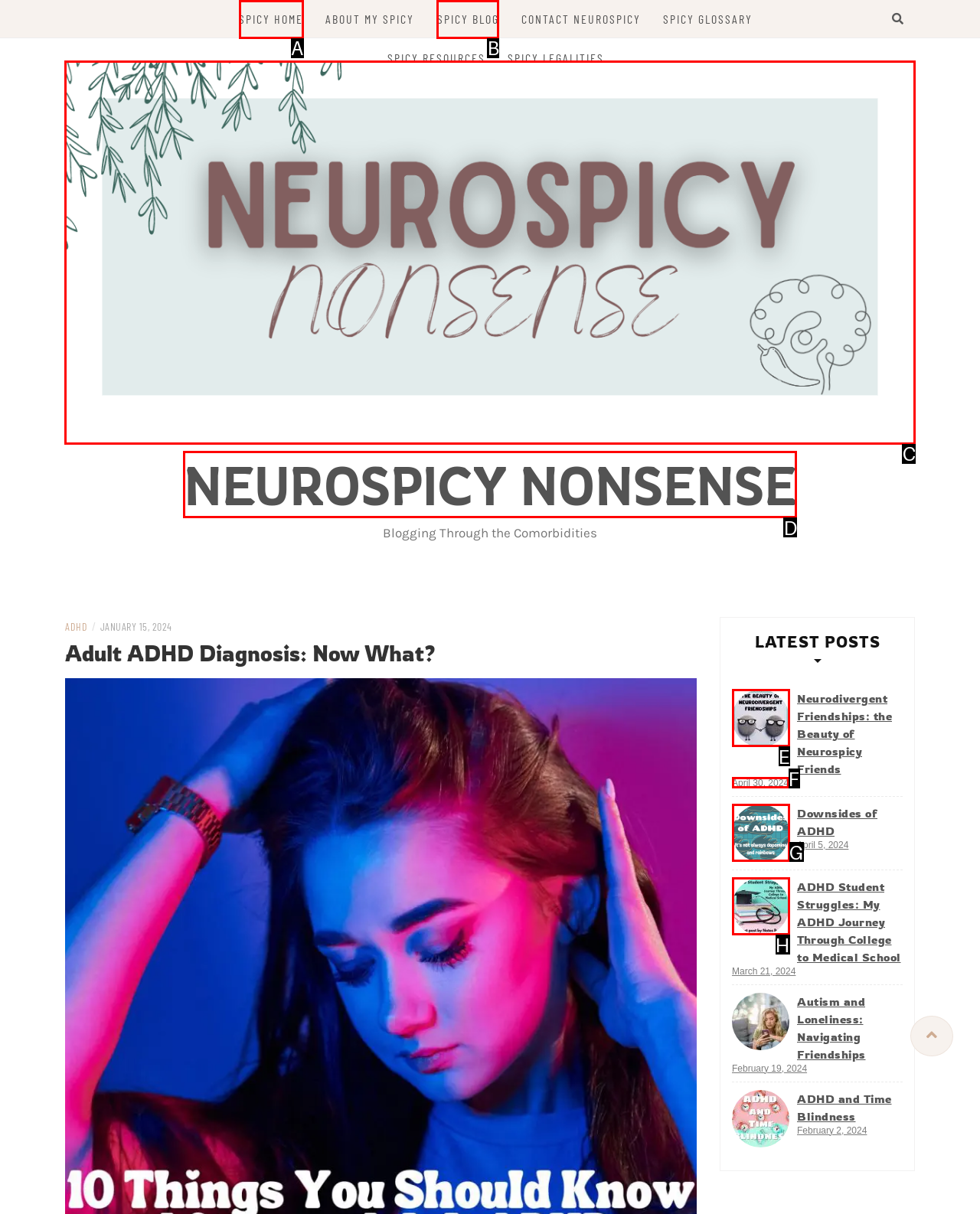Indicate which lettered UI element to click to fulfill the following task: Go to the NeuroSpicy Nonsense homepage
Provide the letter of the correct option.

C